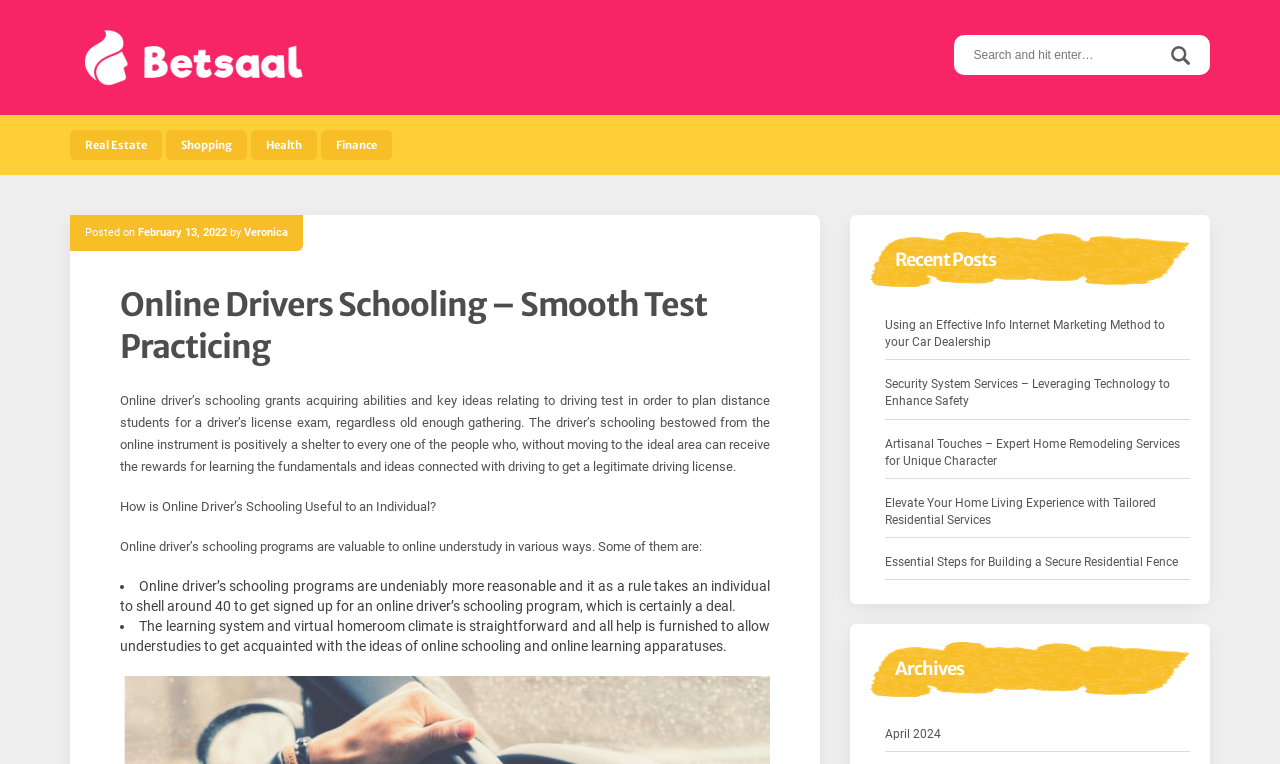Provide the bounding box coordinates in the format (top-left x, top-left y, bottom-right x, bottom-right y). All values are floating point numbers between 0 and 1. Determine the bounding box coordinate of the UI element described as: Contact Us

None